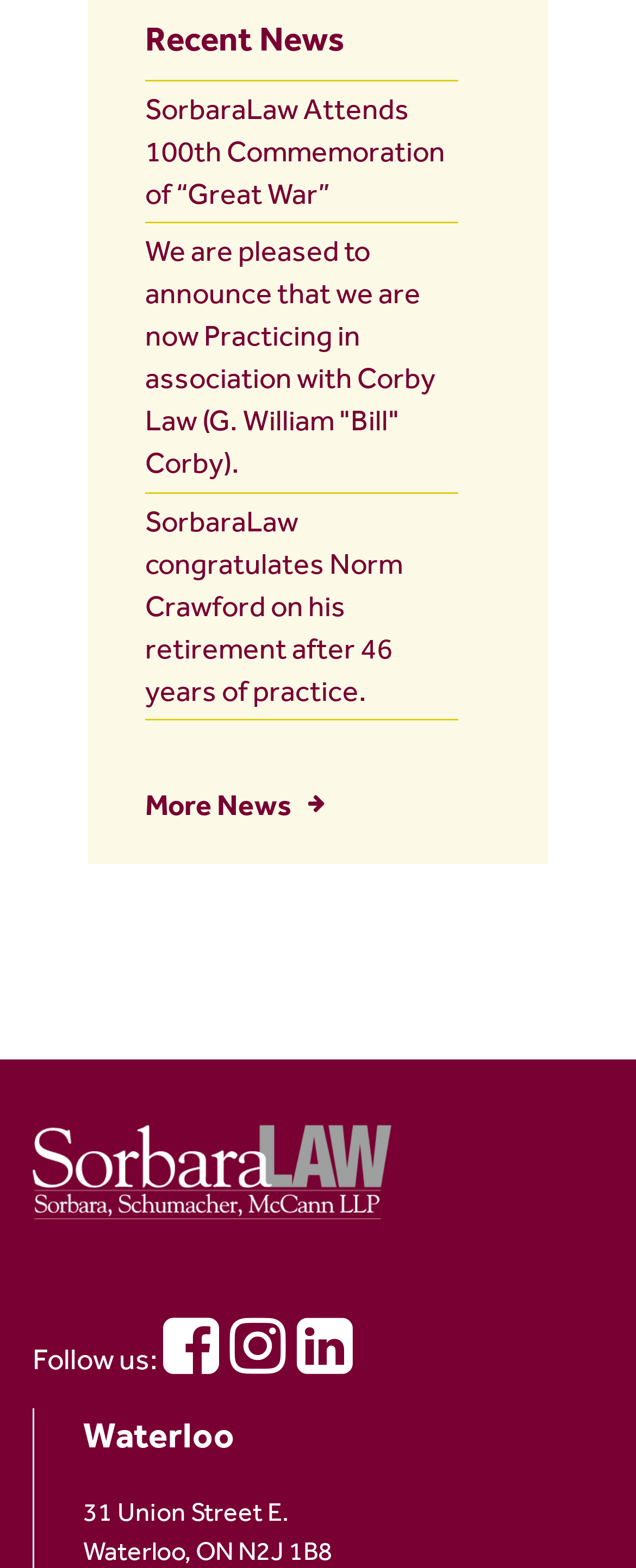Use a single word or phrase to answer the question: 
How many news articles are listed on the page?

3